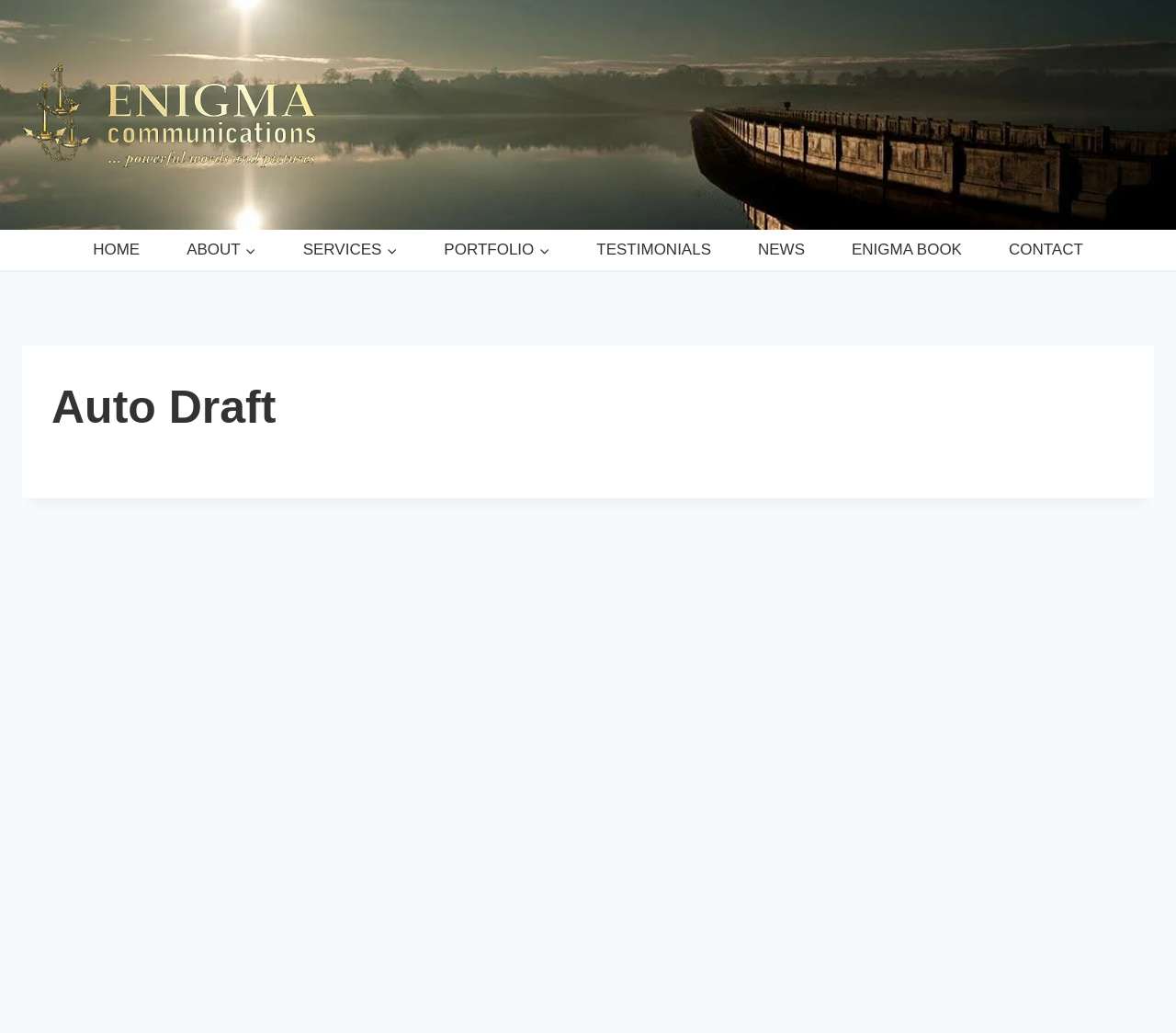Please find the bounding box coordinates of the section that needs to be clicked to achieve this instruction: "contact Enigma Communications".

[0.838, 0.222, 0.941, 0.262]